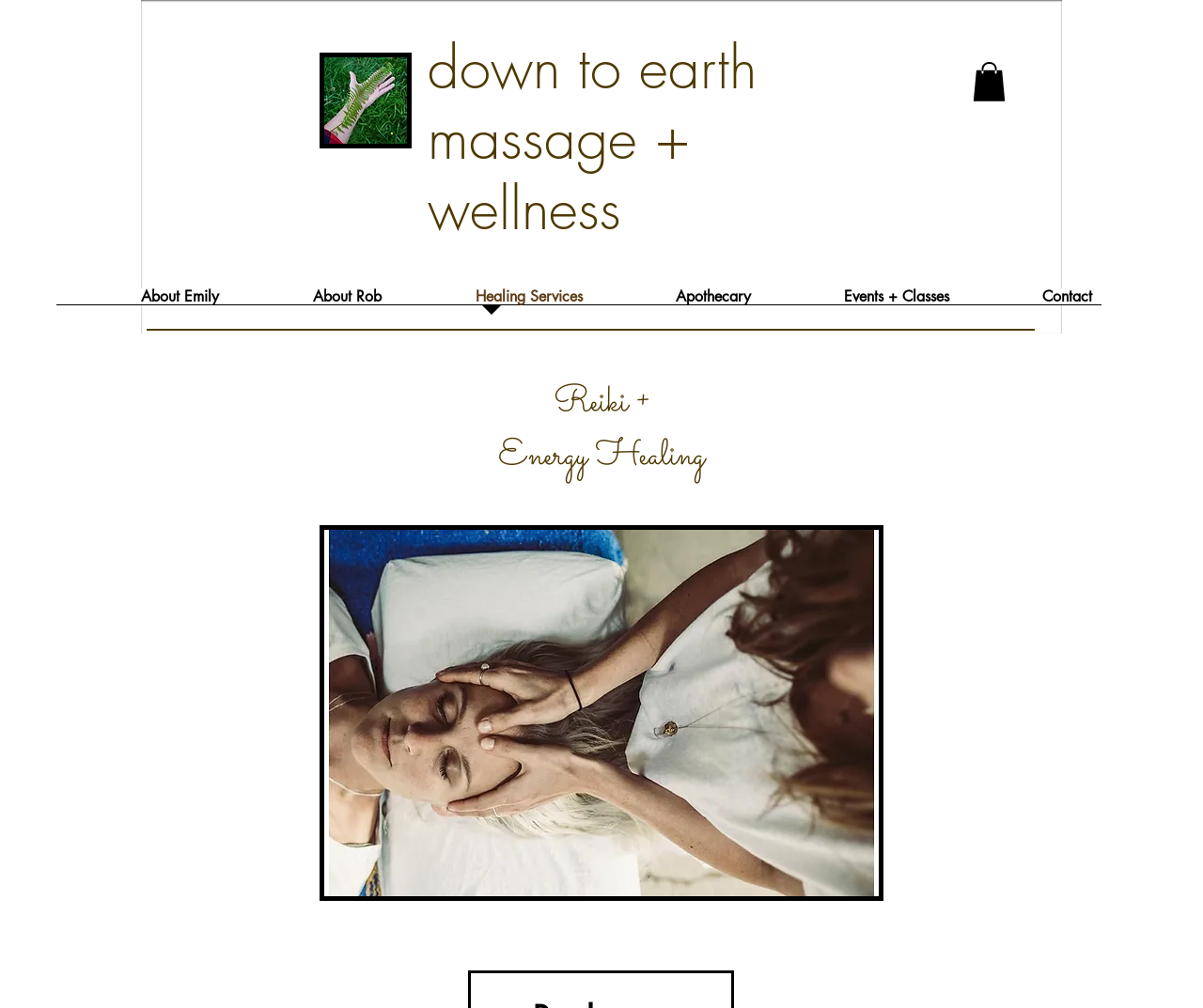Please pinpoint the bounding box coordinates for the region I should click to adhere to this instruction: "learn about Reiki".

[0.37, 0.374, 0.63, 0.427]